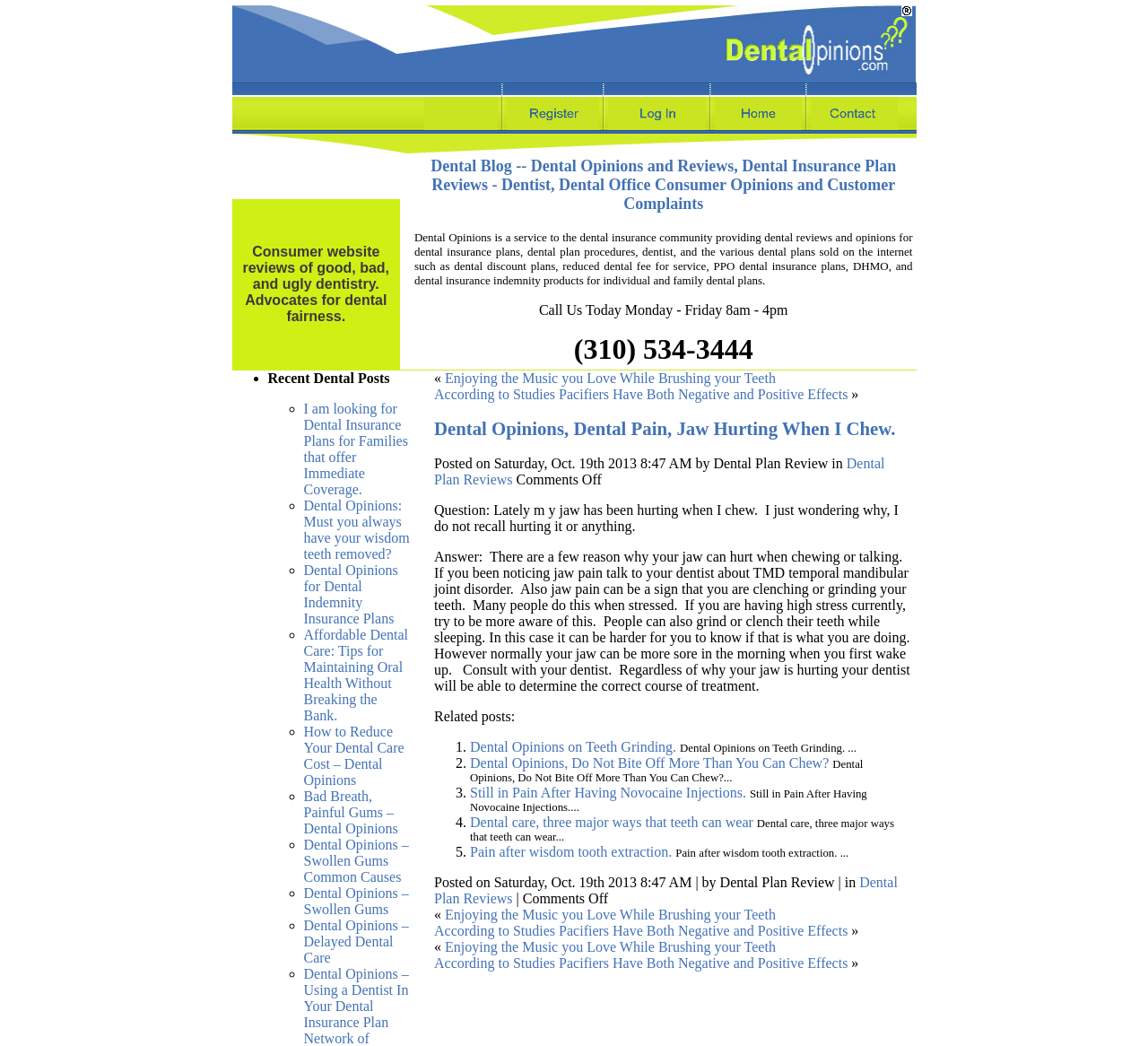Please find the bounding box coordinates of the element that needs to be clicked to perform the following instruction: "Visit Facebook page". The bounding box coordinates should be four float numbers between 0 and 1, represented as [left, top, right, bottom].

None